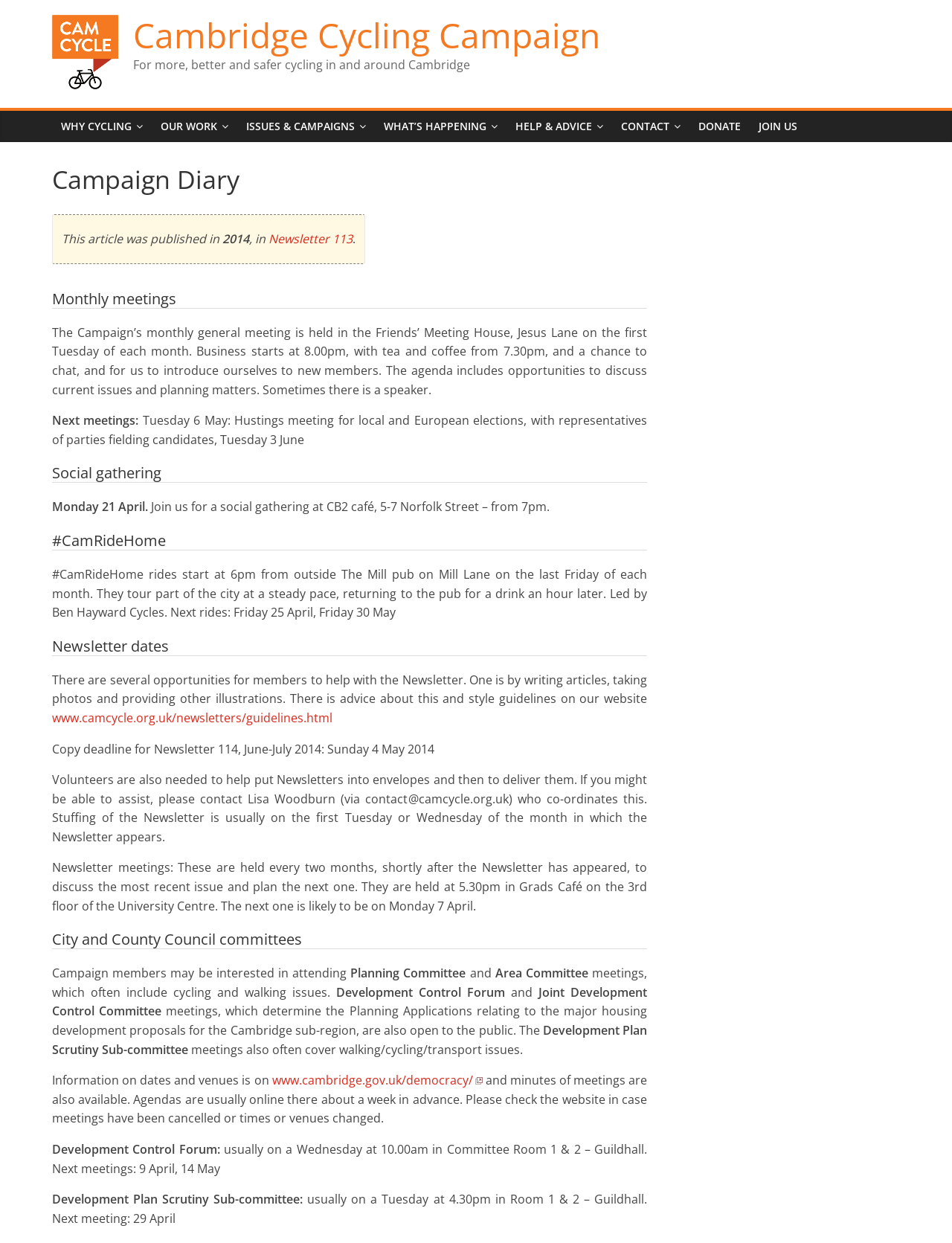Answer the following inquiry with a single word or phrase:
What is the deadline for Newsletter 114?

Sunday 4 May 2014